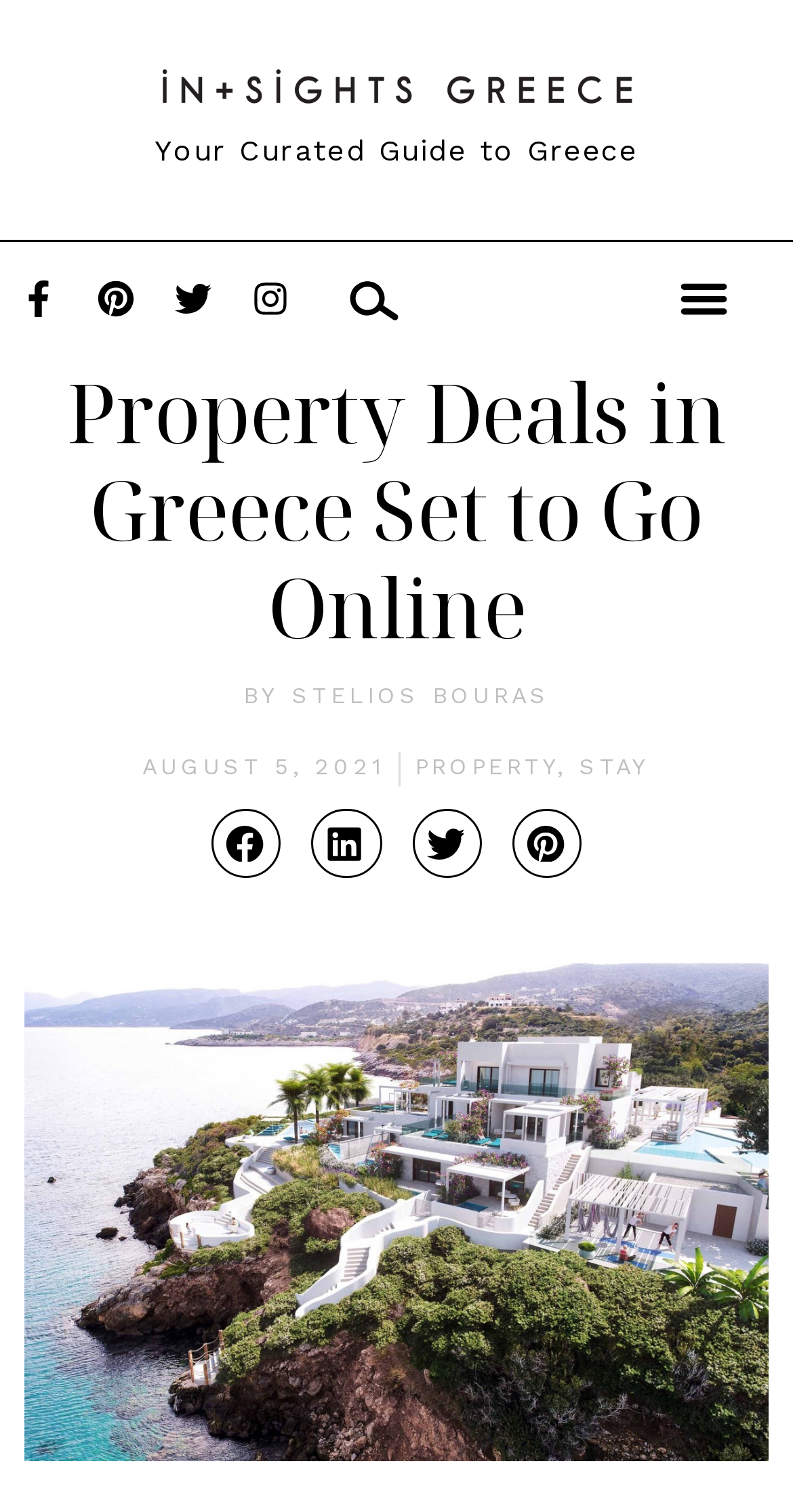Determine the title of the webpage and give its text content.

Property Deals in Greece Set to Go Online